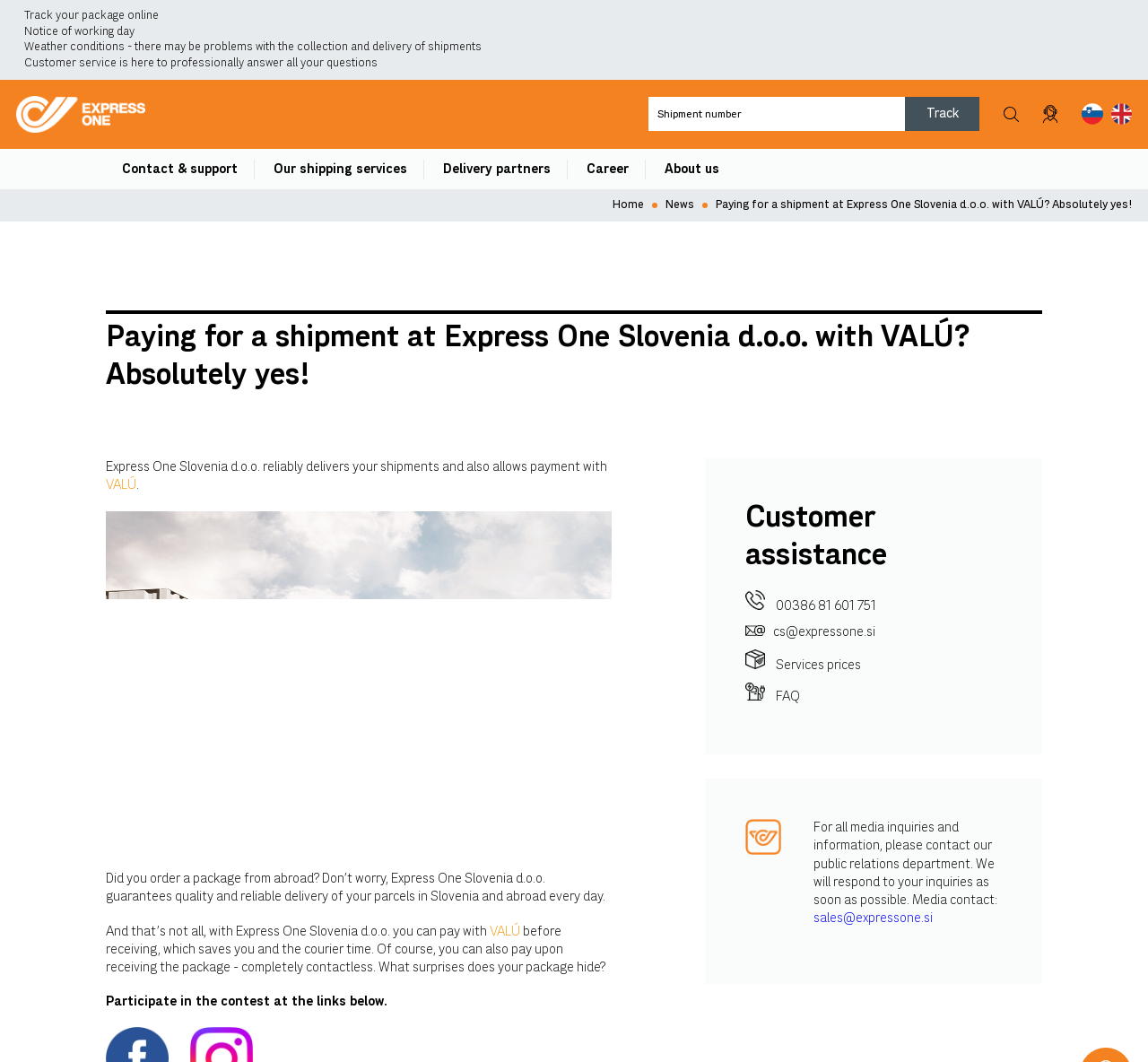Look at the image and give a detailed response to the following question: How can I track my package?

I found a textbox labeled 'Shipment number' and a button labeled 'Track' next to it. This suggests that I can enter my shipment number and click the 'Track' button to track my package.